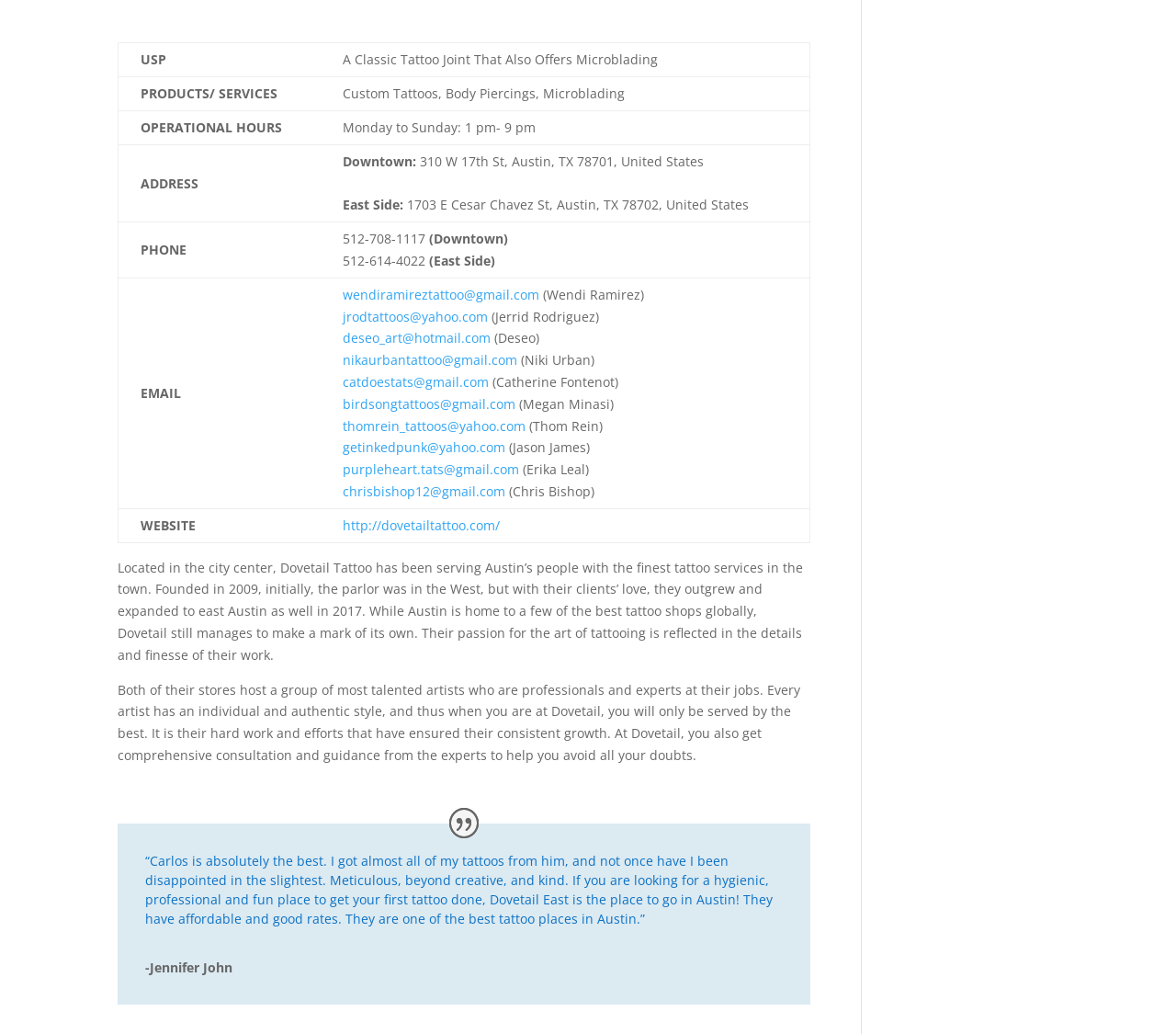Pinpoint the bounding box coordinates of the area that must be clicked to complete this instruction: "Click the link to Wendi Ramirez's email".

[0.291, 0.276, 0.458, 0.293]